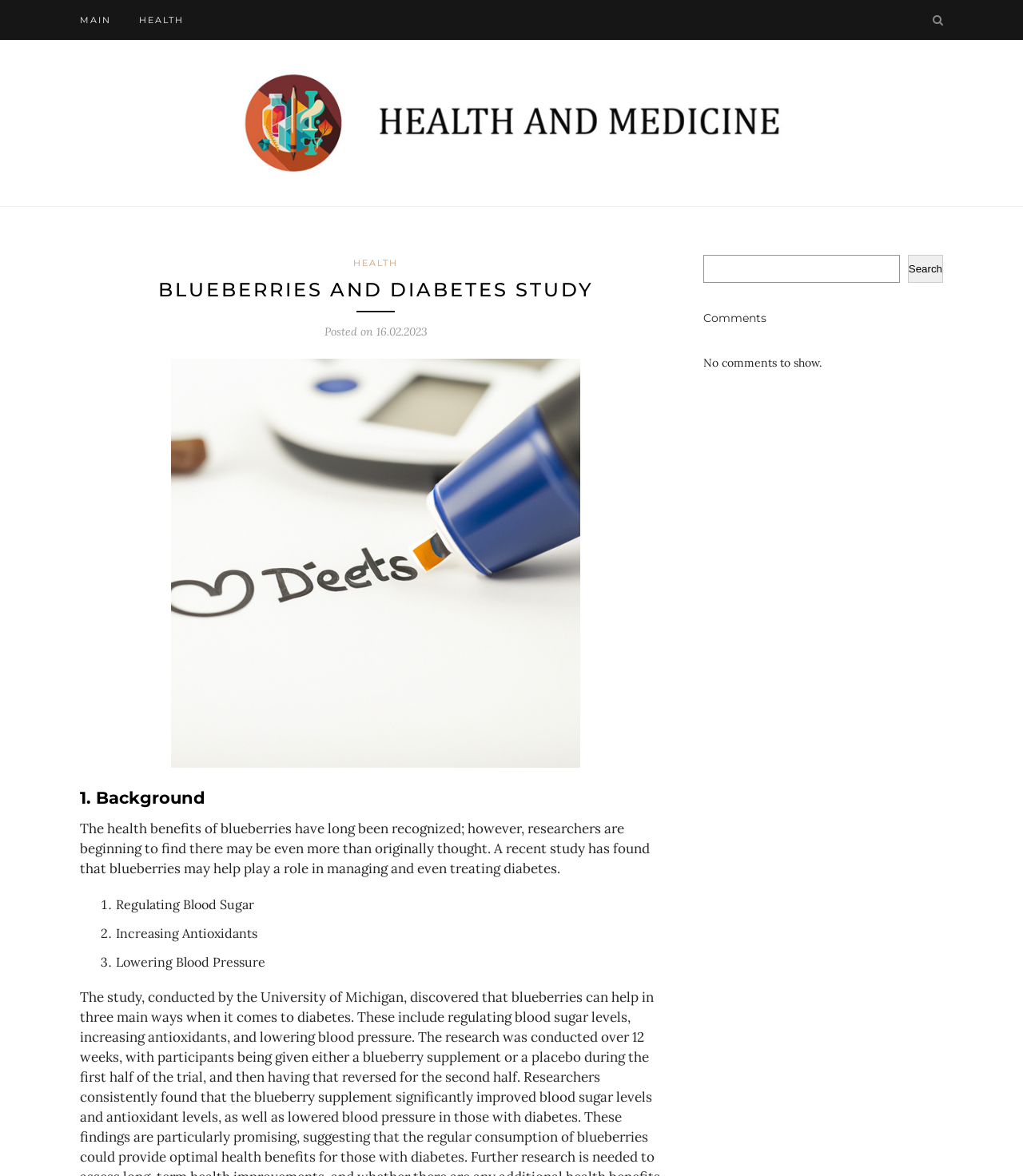Please give a succinct answer to the question in one word or phrase:
Are there any comments on the post?

No